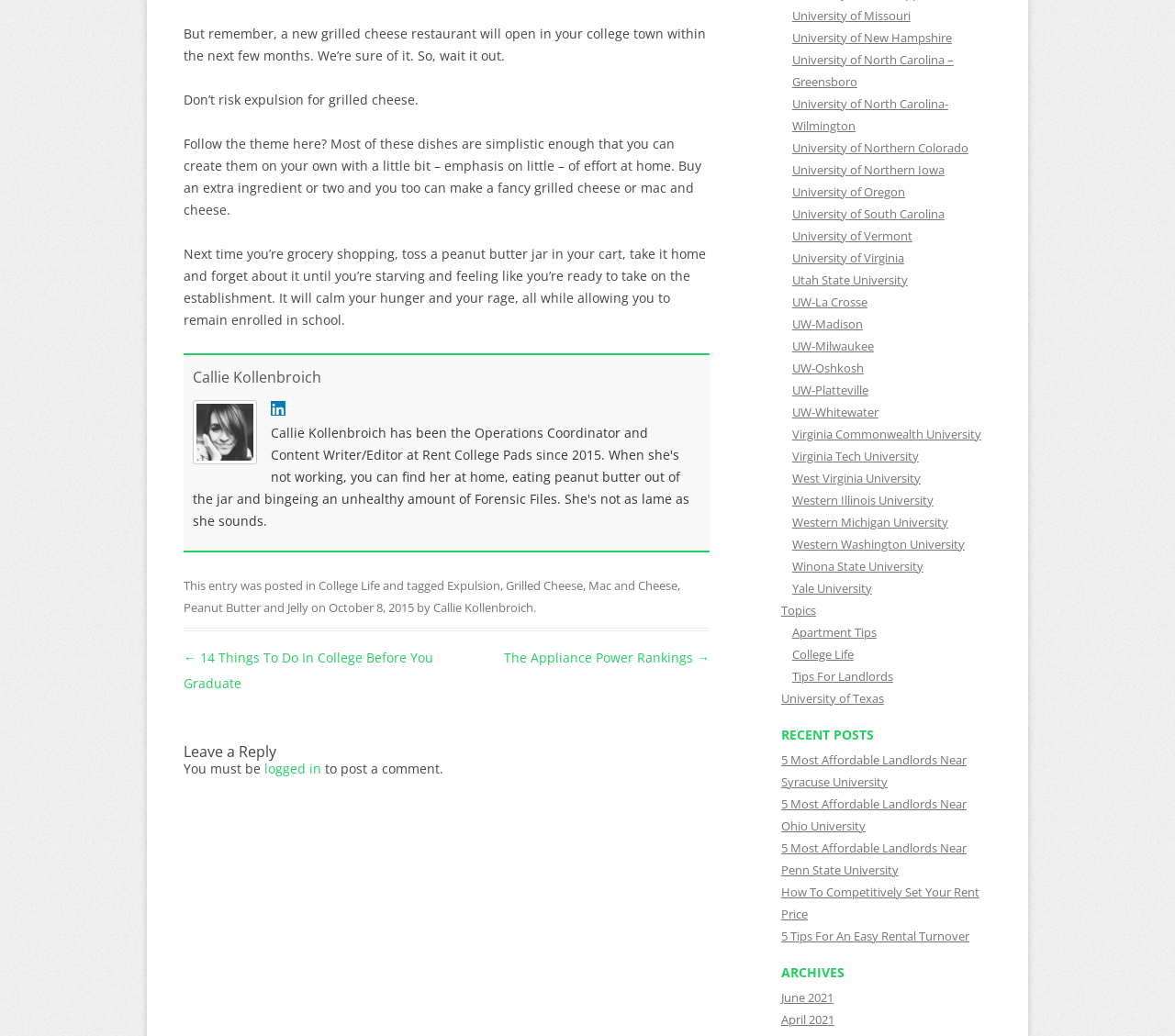Find the coordinates for the bounding box of the element with this description: "The Appliance Power Rankings →".

[0.429, 0.626, 0.604, 0.643]